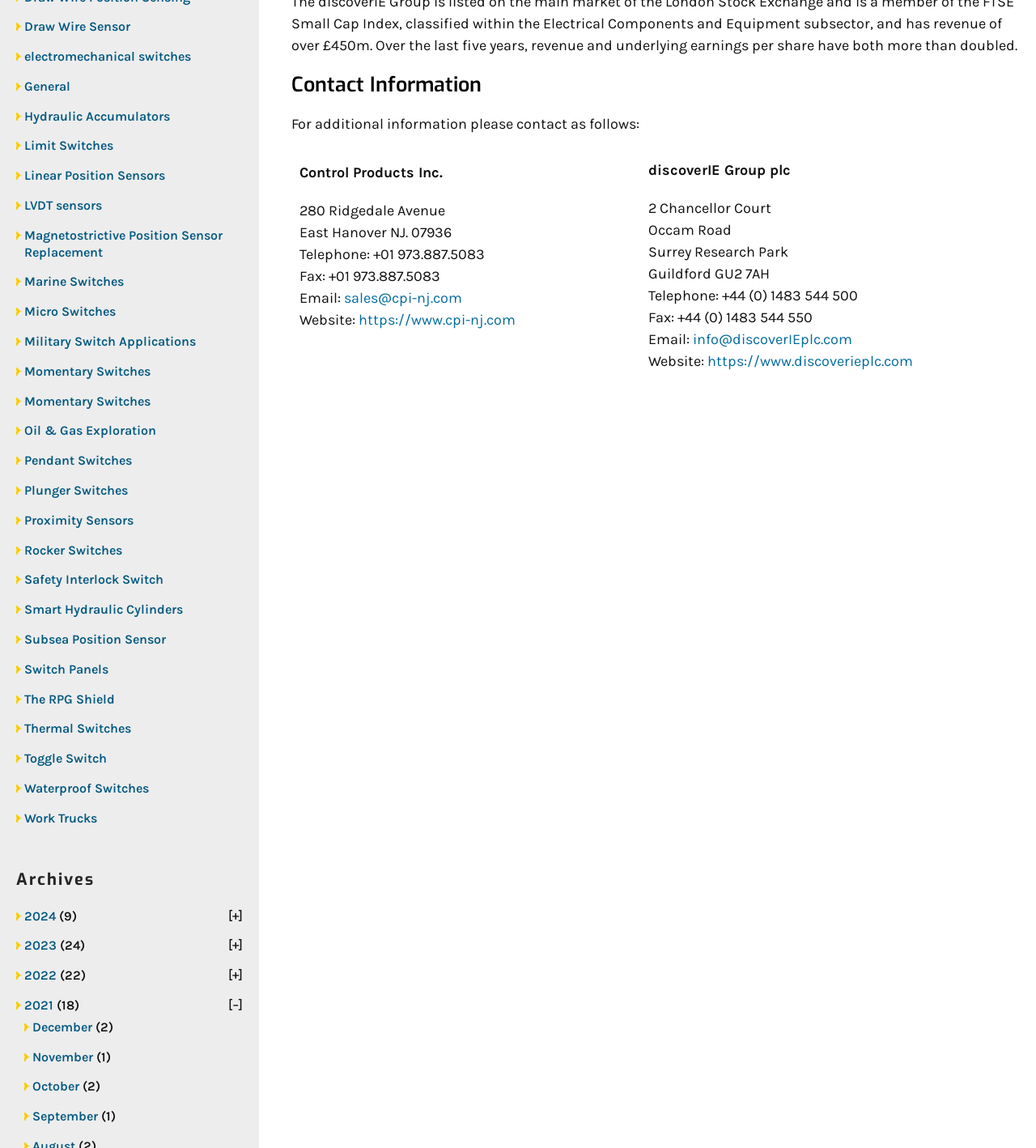How many links are there in the webpage?
Please look at the screenshot and answer using one word or phrase.

More than 30